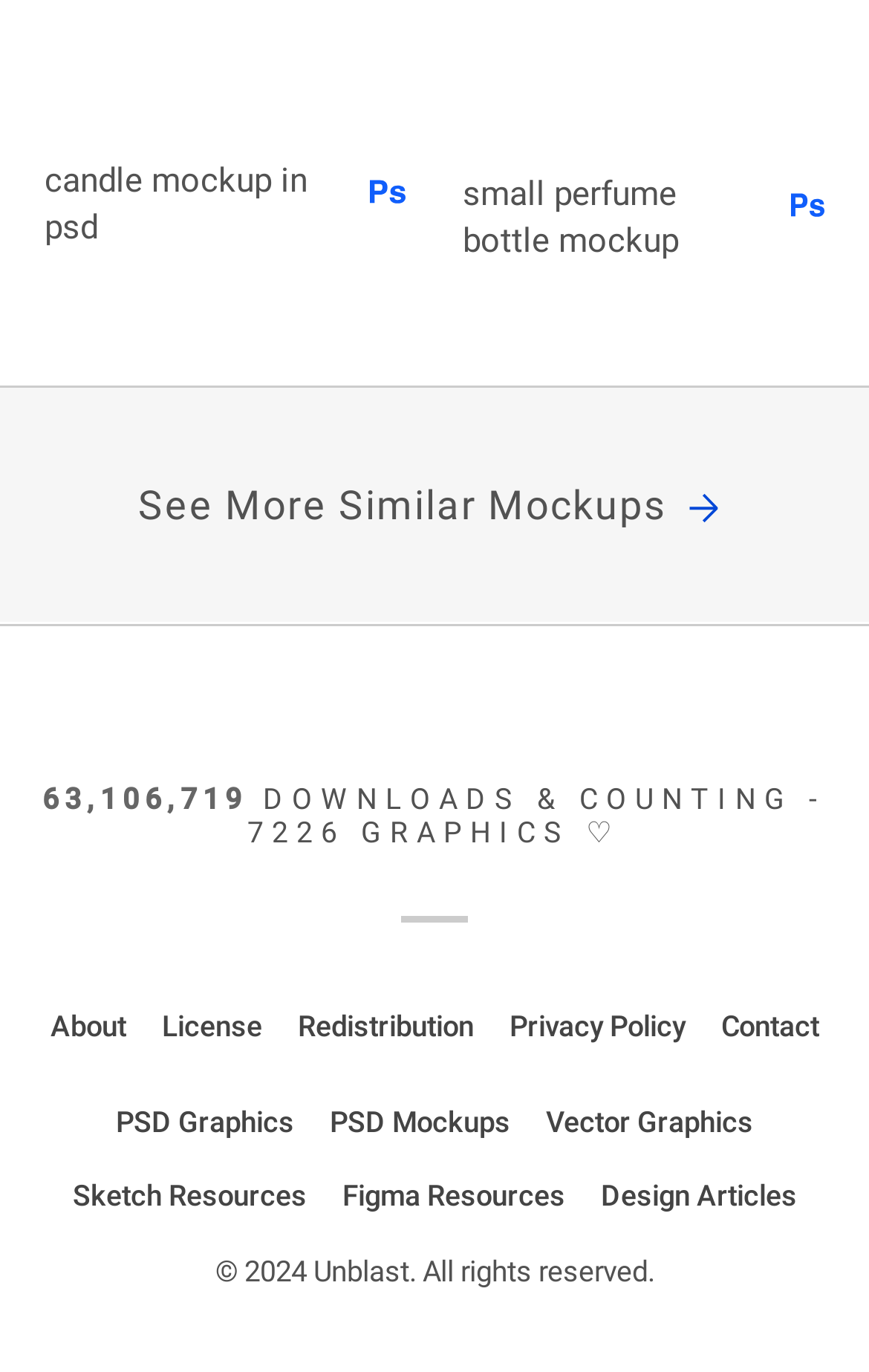How many mockup links are on the page?
Please provide a comprehensive answer based on the visual information in the image.

I counted the number of link elements with OCR text containing 'mockup' and found two: 'candle mockup in psd' and 'small perfume bottle mockup'.